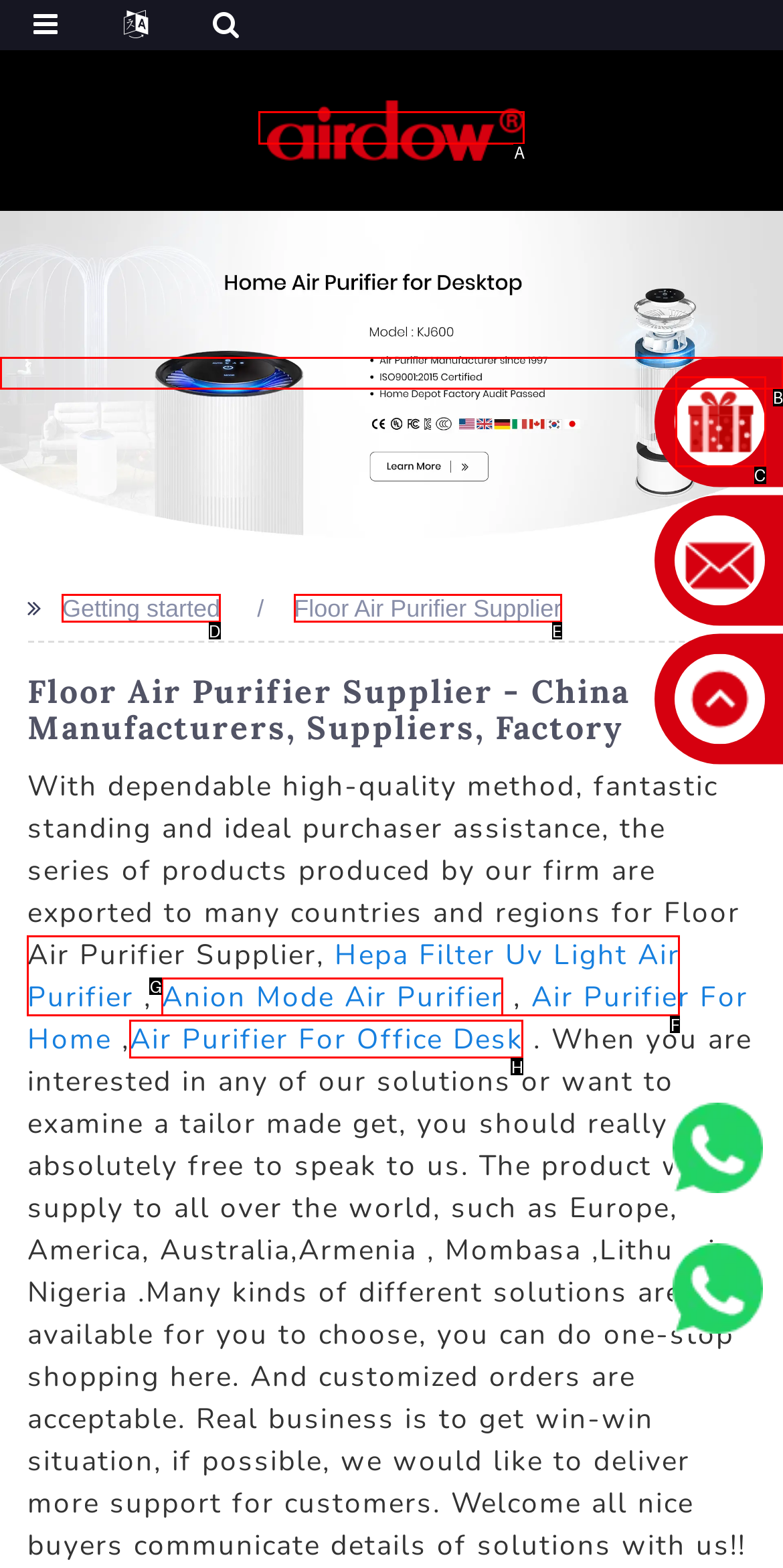Identify the correct UI element to click to follow this instruction: Read the quote by Delia Giandeini
Respond with the letter of the appropriate choice from the displayed options.

None